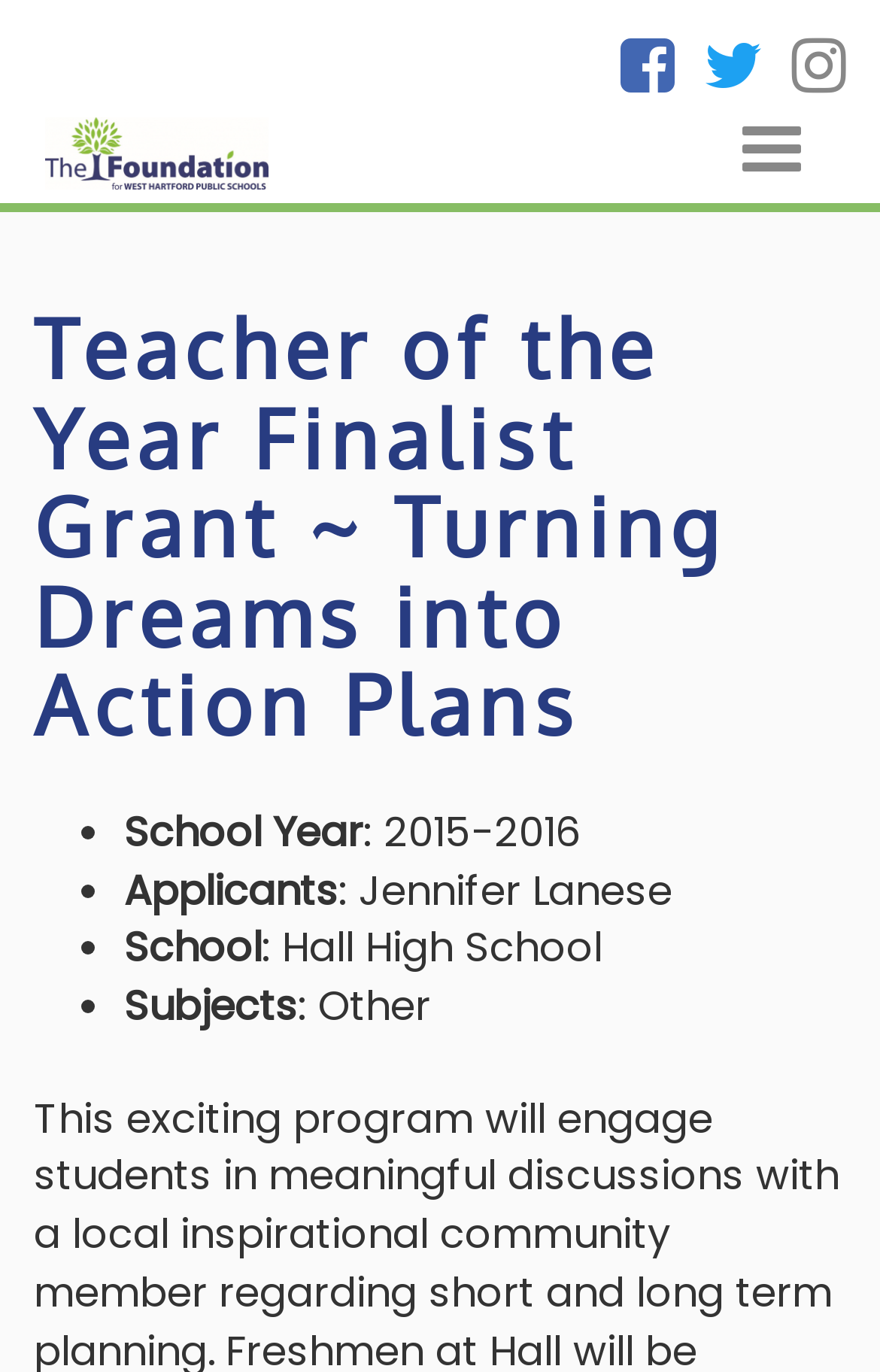What is the school year of the grant?
Please interpret the details in the image and answer the question thoroughly.

I found the answer by looking at the list of details about the grant, where it says 'School Year: 2015-2016'.